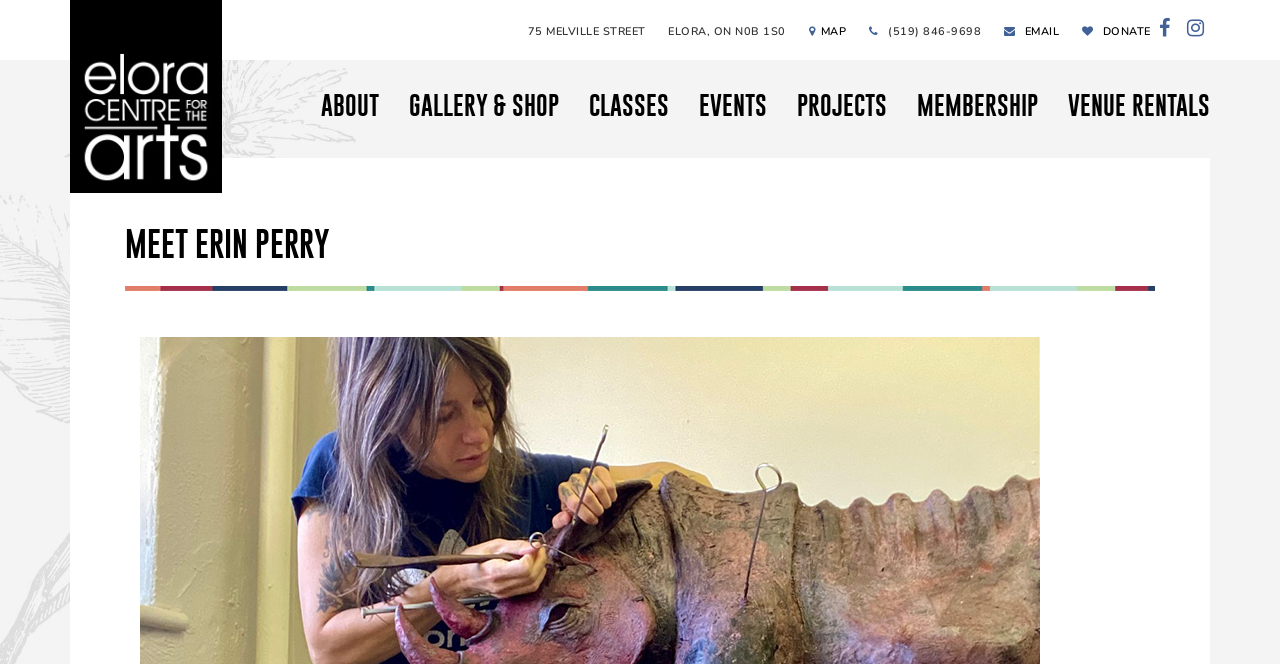Please locate the UI element described by "parent_node: Email * aria-describedby="email-notes" name="email"" and provide its bounding box coordinates.

None